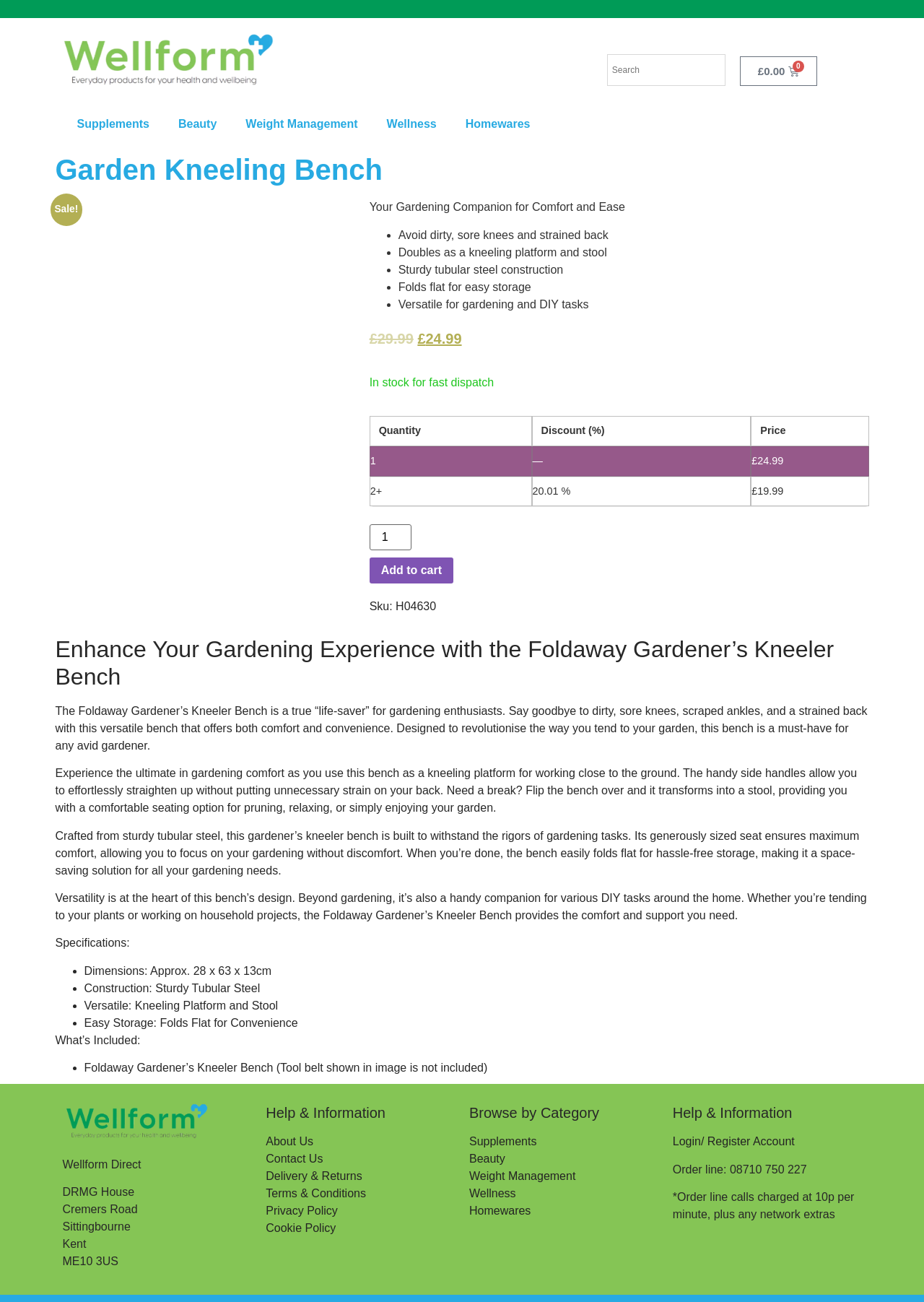What is the product name?
Refer to the image and respond with a one-word or short-phrase answer.

Garden Kneeling Bench